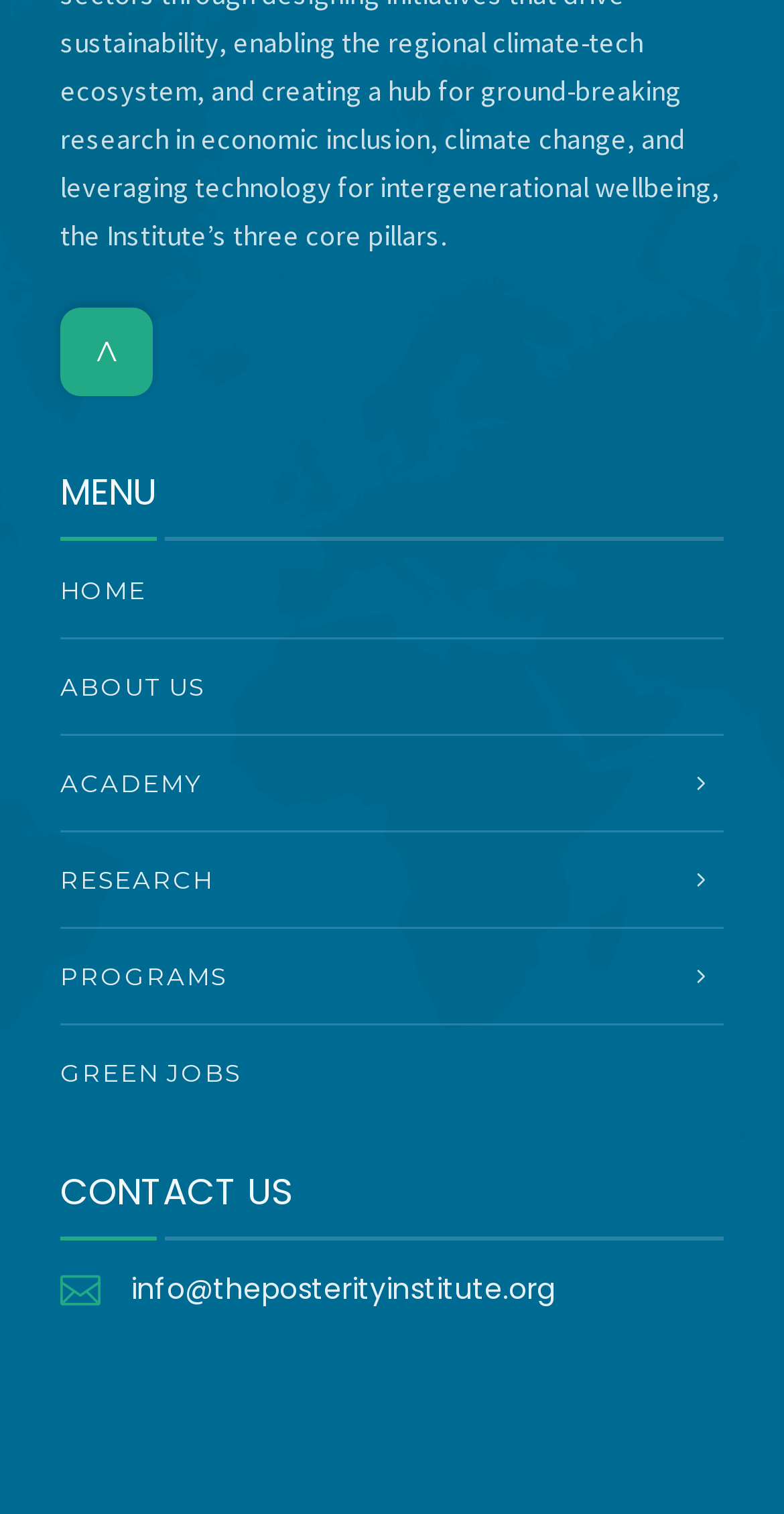Give a one-word or one-phrase response to the question:
What is the email address to contact?

info@theposterityinstitute.org